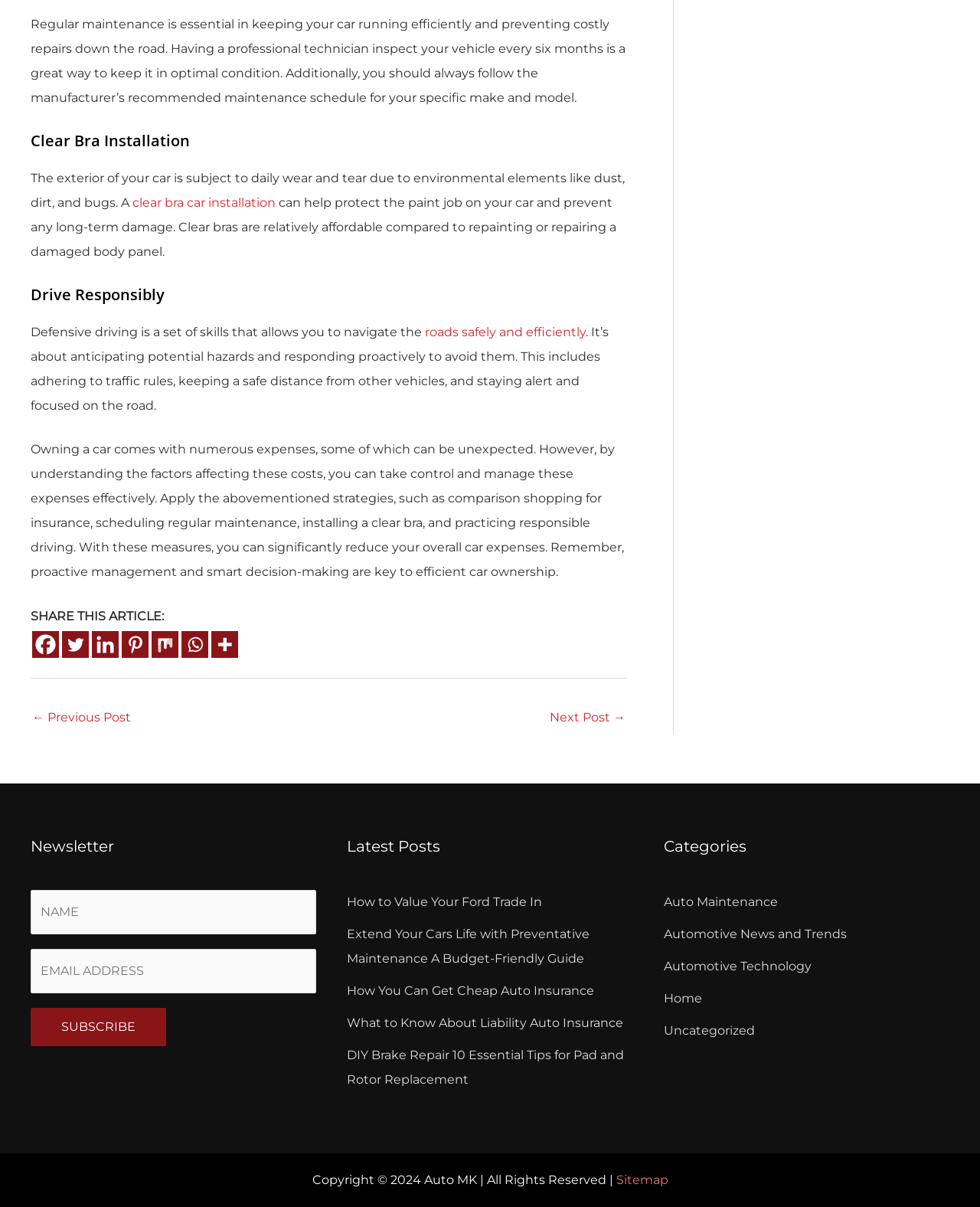Find the bounding box coordinates of the element to click in order to complete the given instruction: "Subscribe to the newsletter by clicking the 'SUBSCRIBE' button."

[0.031, 0.835, 0.17, 0.867]